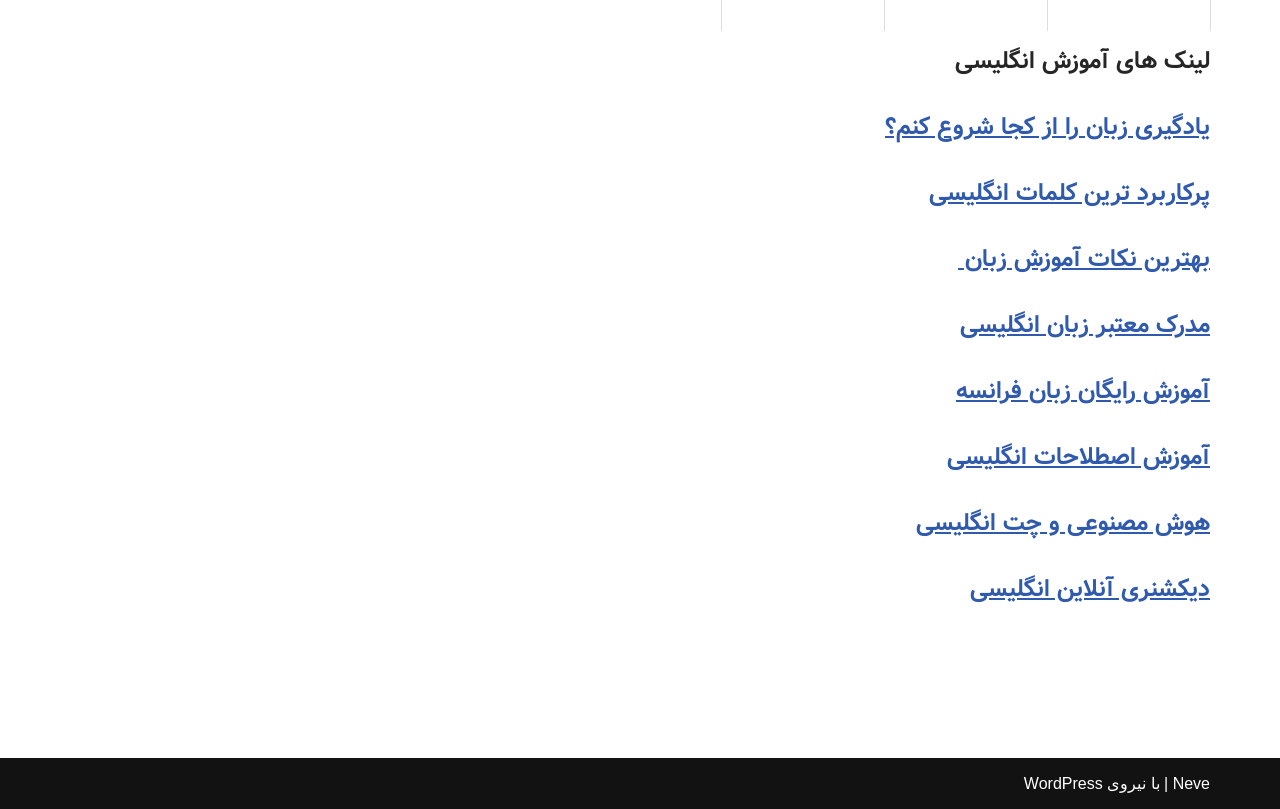Locate the coordinates of the bounding box for the clickable region that fulfills this instruction: "Click on 'یادگیری زبان را از کجا شروع کنم؟'".

[0.691, 0.134, 0.945, 0.18]